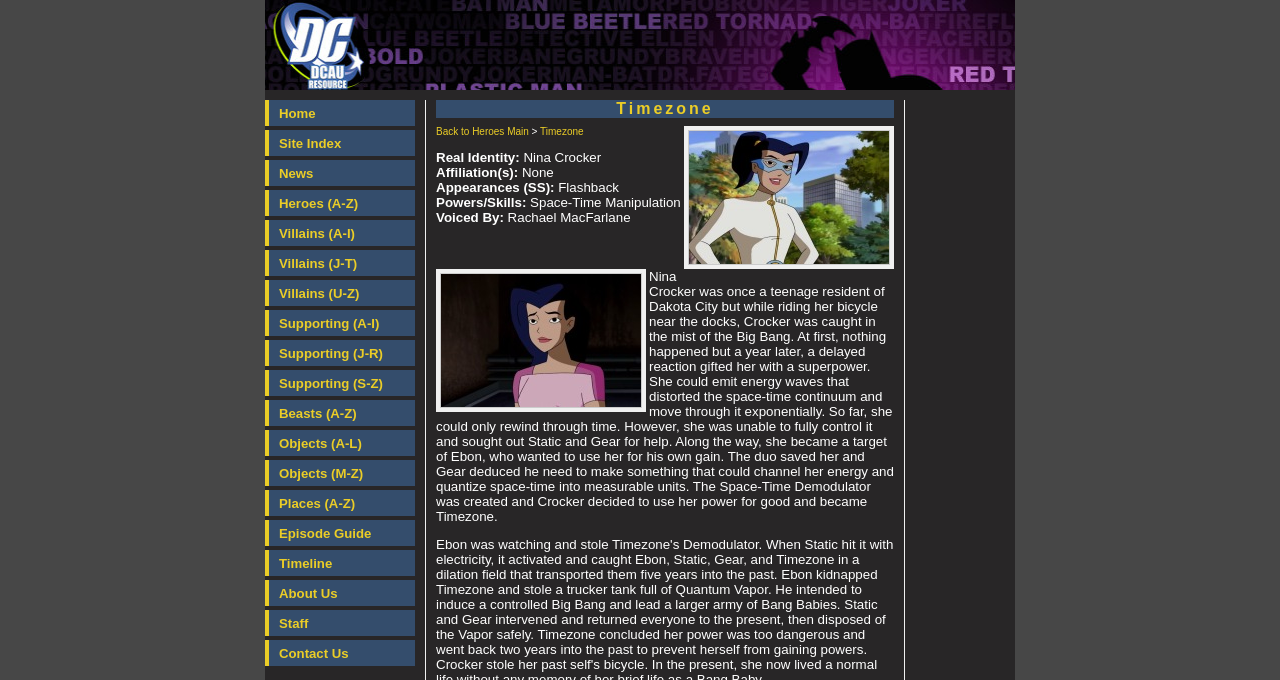Given the following UI element description: "Contact Us", find the bounding box coordinates in the webpage screenshot.

[0.207, 0.941, 0.324, 0.979]